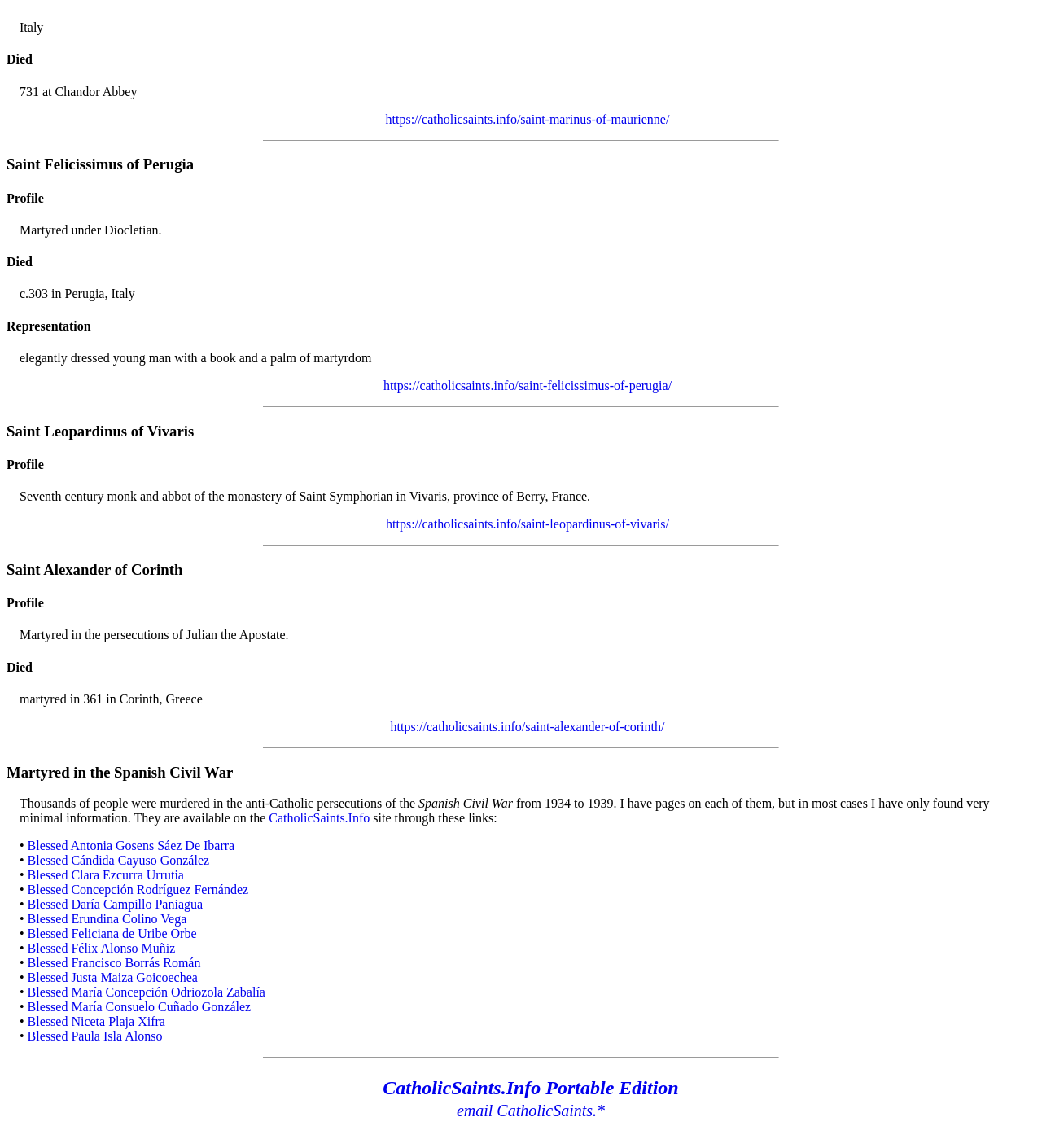What is Saint Leopardinus of Vivaris a monk and abbot of?
Based on the visual, give a brief answer using one word or a short phrase.

Monastery of Saint Symphorian